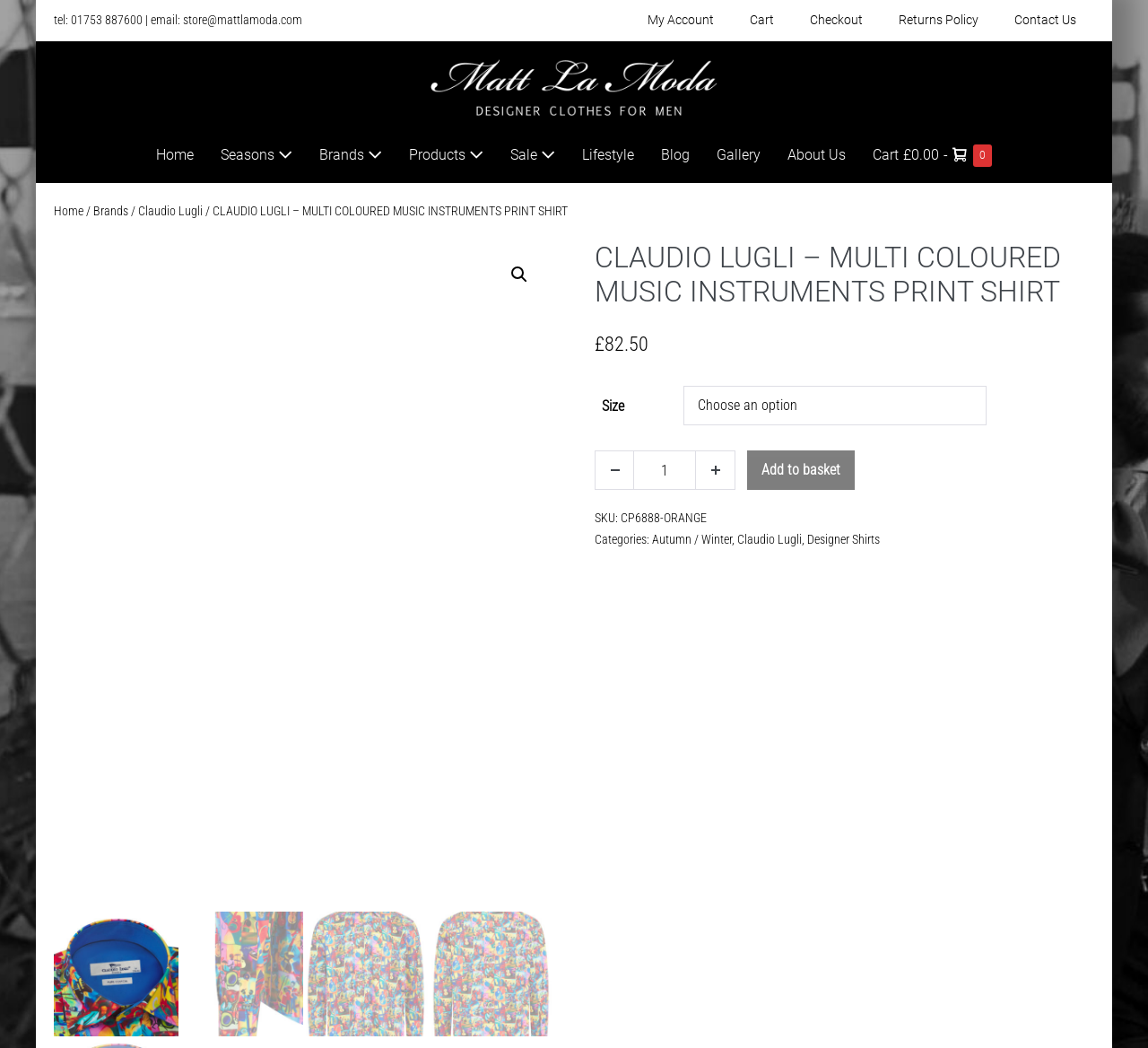Locate the bounding box coordinates of the clickable area needed to fulfill the instruction: "Click the 'My Account' link".

[0.548, 0.001, 0.638, 0.038]